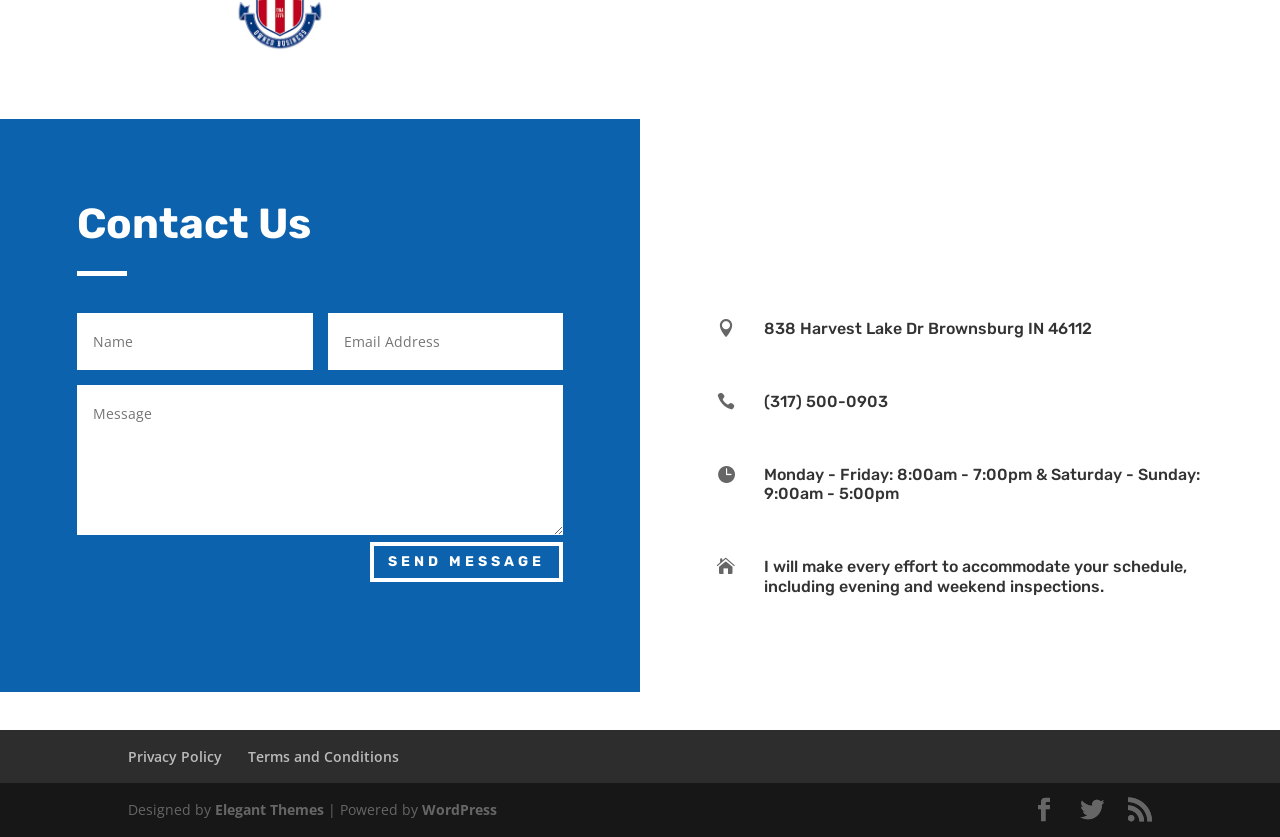What is the purpose of the 'SEND MESSAGE' button?
Offer a detailed and full explanation in response to the question.

I inferred the purpose of the 'SEND MESSAGE' button by examining its context and the surrounding elements. The button is located near the text input fields, which suggests that it is used to send a message to the contact. The button's label 'SEND MESSAGE' also reinforces this interpretation.